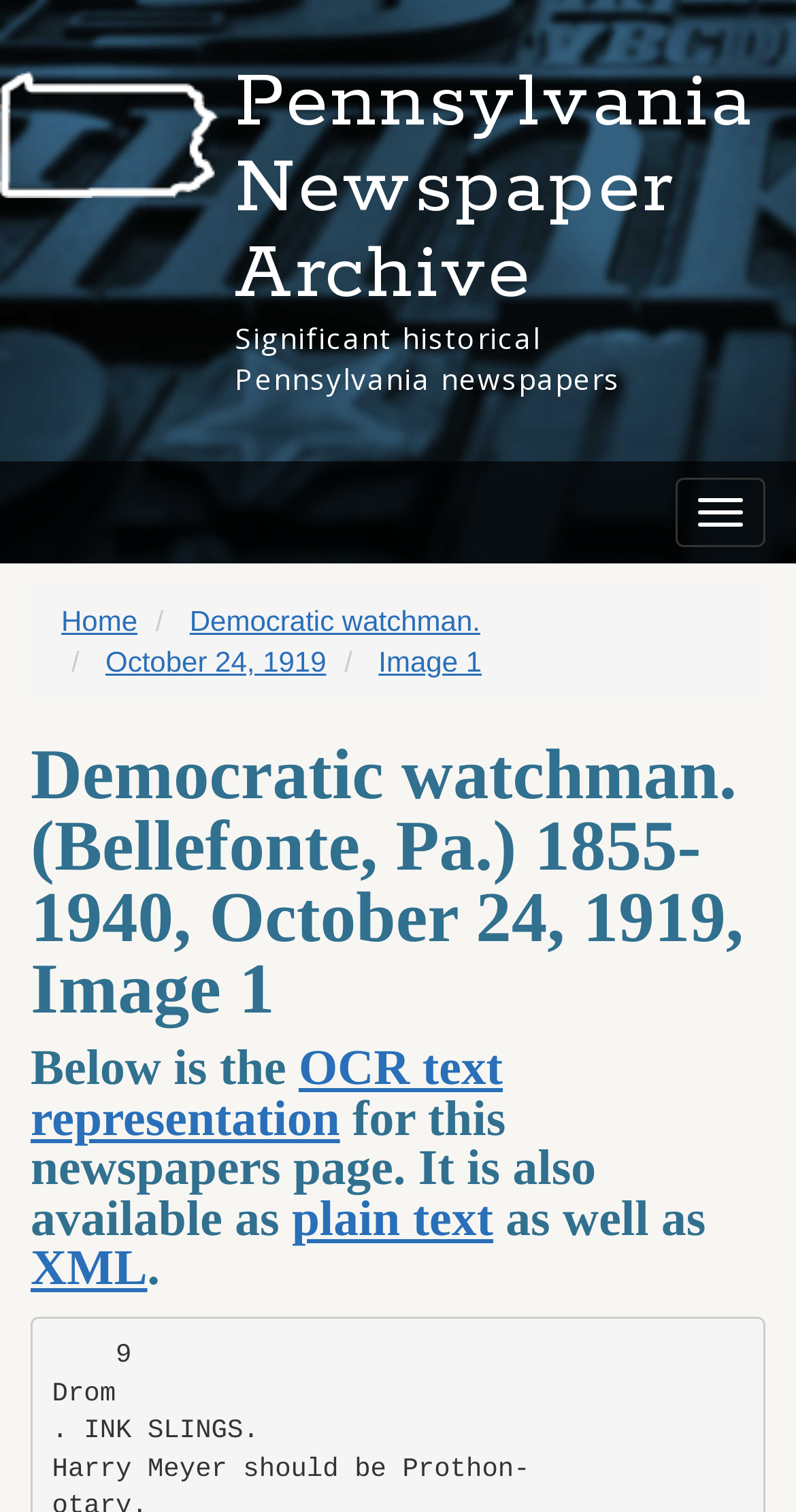Specify the bounding box coordinates of the area to click in order to execute this command: 'Go to home page'. The coordinates should consist of four float numbers ranging from 0 to 1, and should be formatted as [left, top, right, bottom].

[0.077, 0.4, 0.173, 0.421]